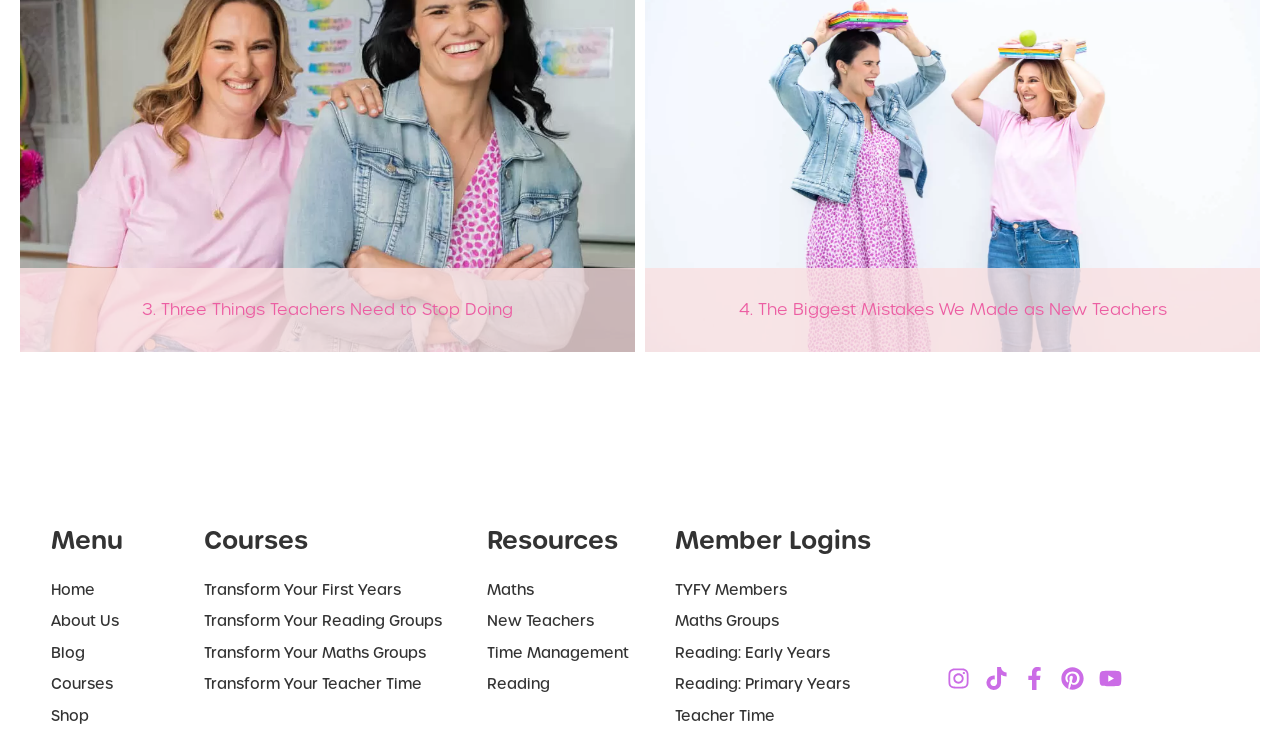Determine the bounding box coordinates of the region that needs to be clicked to achieve the task: "Click the 'Maths' link".

[0.38, 0.787, 0.528, 0.816]